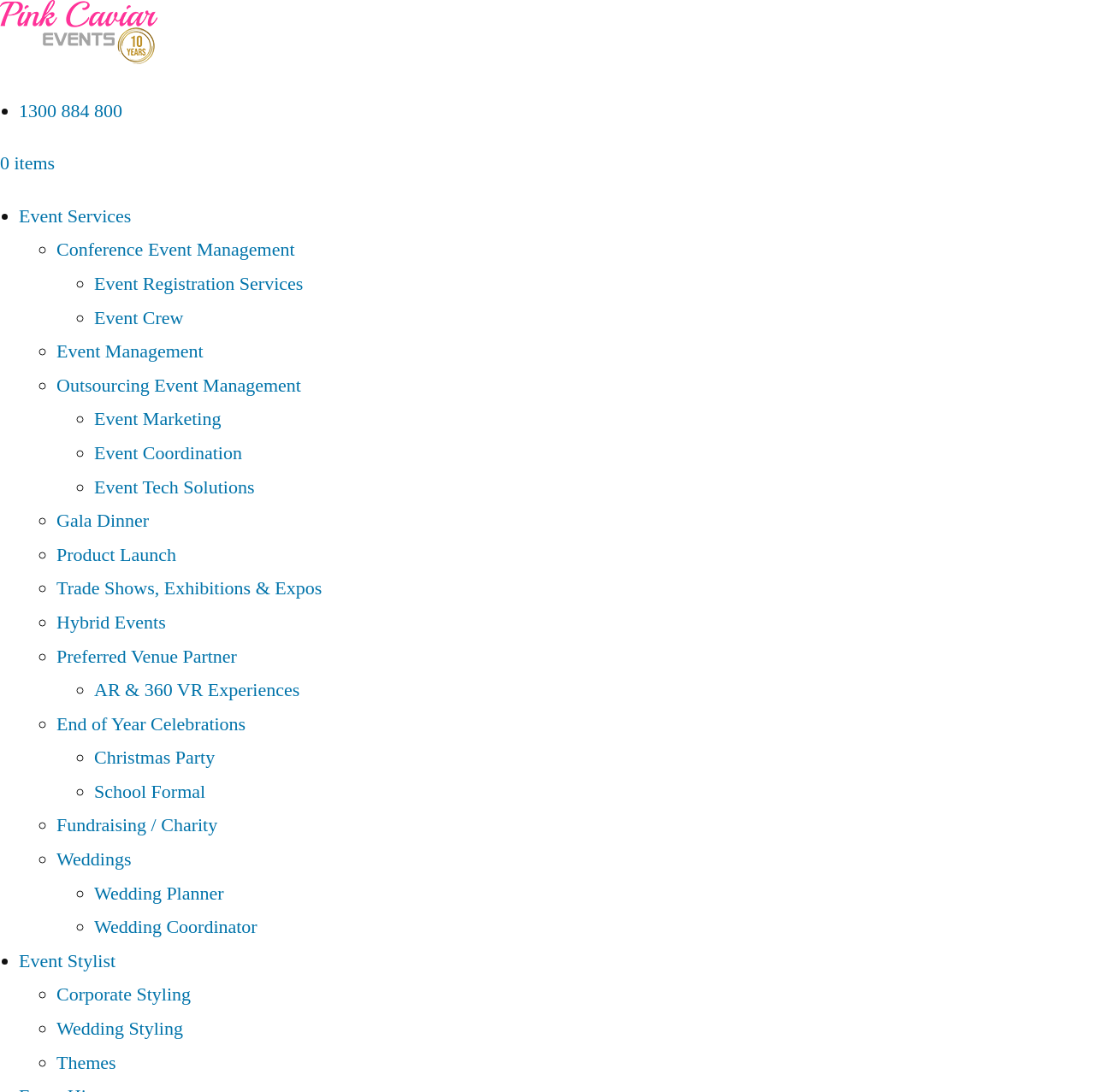Find the bounding box coordinates of the clickable area required to complete the following action: "Call 1300 884 800".

[0.017, 0.091, 0.112, 0.111]